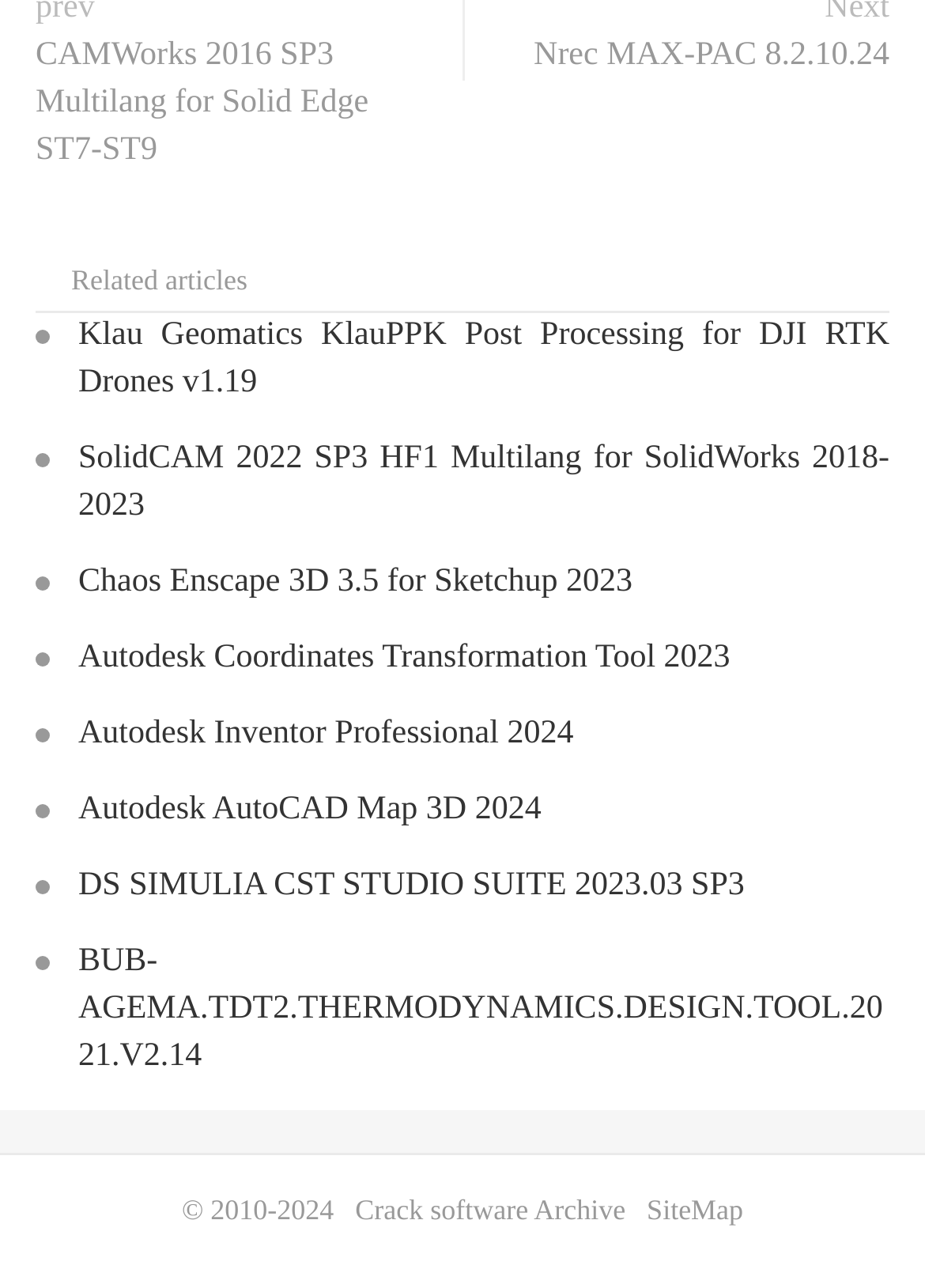Determine the bounding box coordinates of the section to be clicked to follow the instruction: "Download Nrec MAX-PAC 8.2.10.24". The coordinates should be given as four float numbers between 0 and 1, formatted as [left, top, right, bottom].

[0.577, 0.025, 0.962, 0.062]